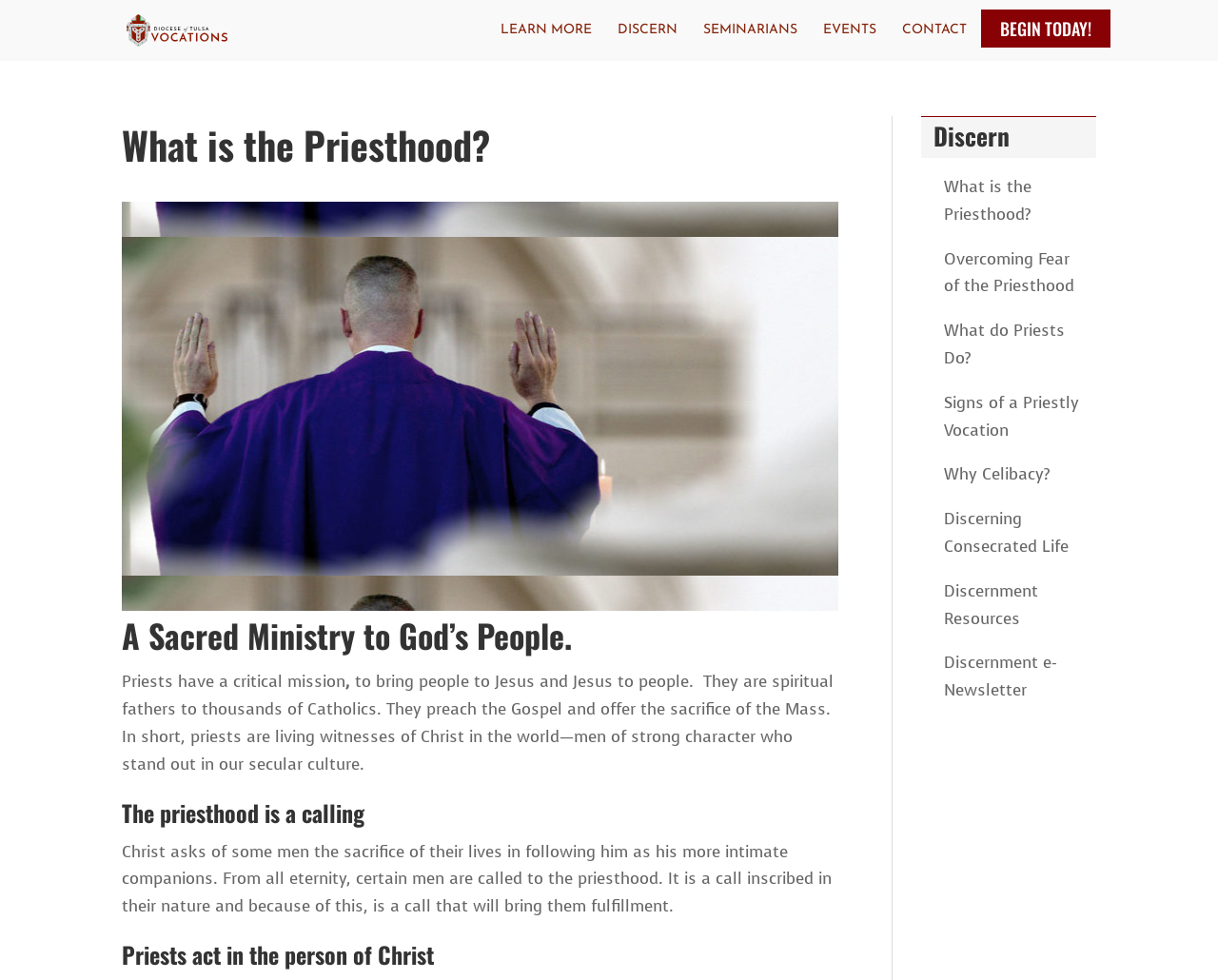Identify the bounding box coordinates for the region to click in order to carry out this instruction: "Explore 'Signs of a Priestly Vocation'". Provide the coordinates using four float numbers between 0 and 1, formatted as [left, top, right, bottom].

[0.768, 0.394, 0.9, 0.459]